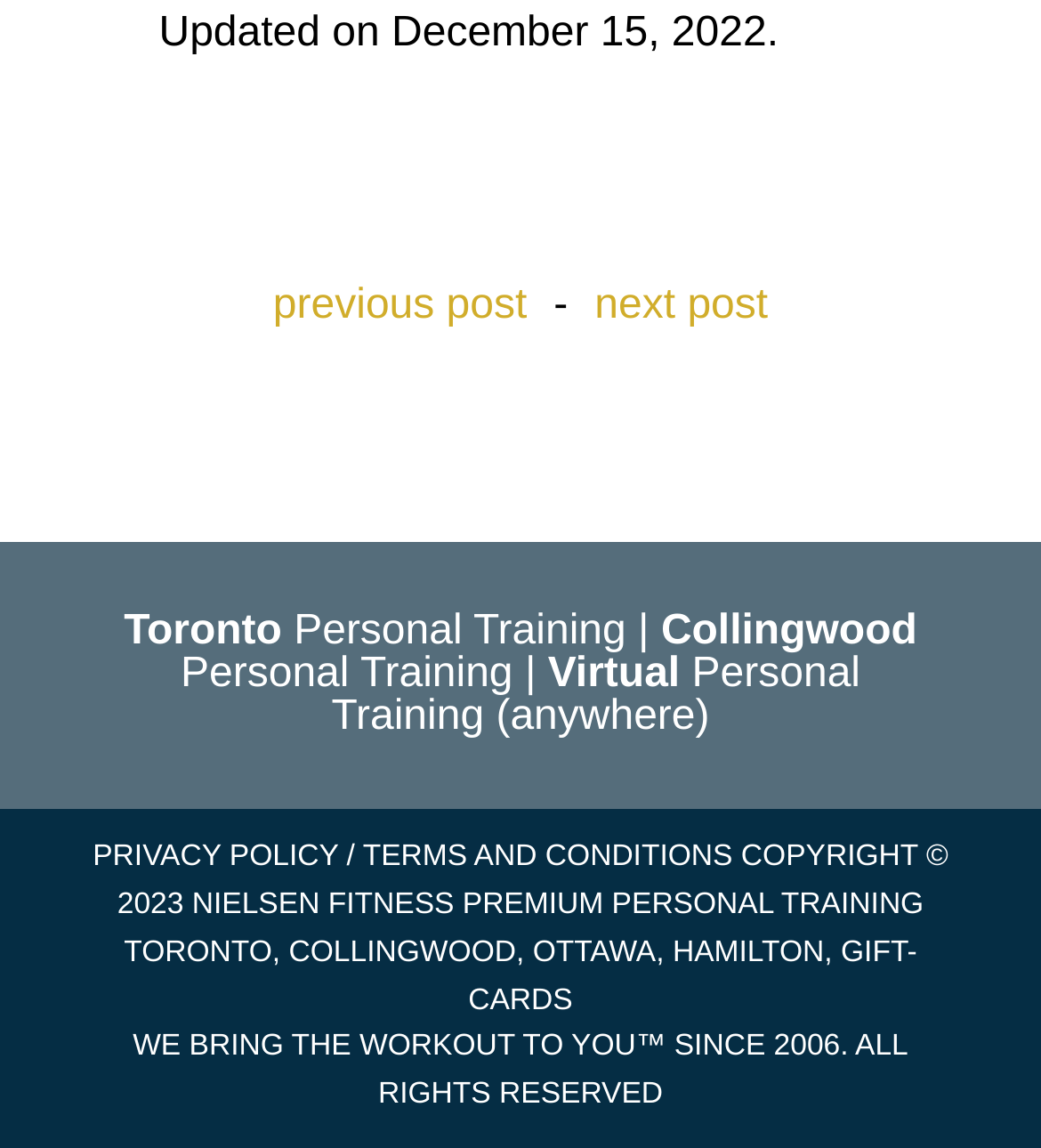Can you find the bounding box coordinates of the area I should click to execute the following instruction: "check out Virtual Personal Training"?

[0.318, 0.567, 0.826, 0.644]